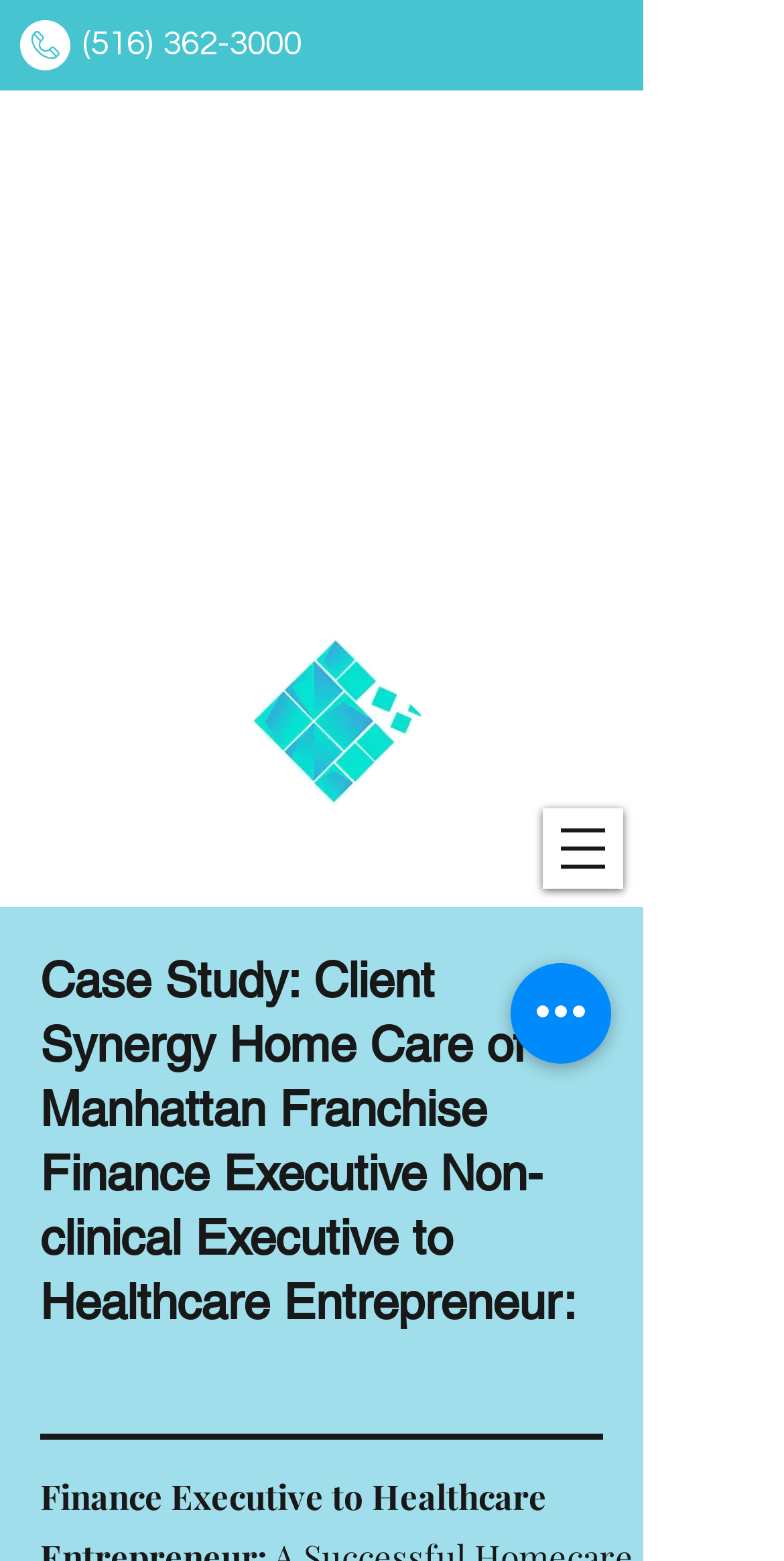Write an elaborate caption that captures the essence of the webpage.

The webpage is about healthcare consulting case studies, specifically showcasing the work of Emmanuel Consulting Agency. At the top left, there is a link with no text, followed by a heading displaying a phone number, "(516) 362-3000", which is also a clickable link. 

Below these elements, on the left side, there is an iframe taking up a significant portion of the page, containing content from Microsoft Clarity. Within this iframe, there is a prominent heading that describes a case study, "Case Study: Client Synergy Home Care of Manhattan Franchise Finance Executive Non-clinical Executive to Healthcare Entrepreneur". 

On the right side, there is a link to "Emmanuel Consulting Agency" accompanied by an image with the same name, which is likely a logo. Above this link, there is a button to "Open navigation menu" that triggers a dialog popup. 

Further down on the right side, there is another button labeled "Quick actions". Overall, the page appears to be a showcase of healthcare consulting case studies, with a focus on Emmanuel Consulting Agency's work.